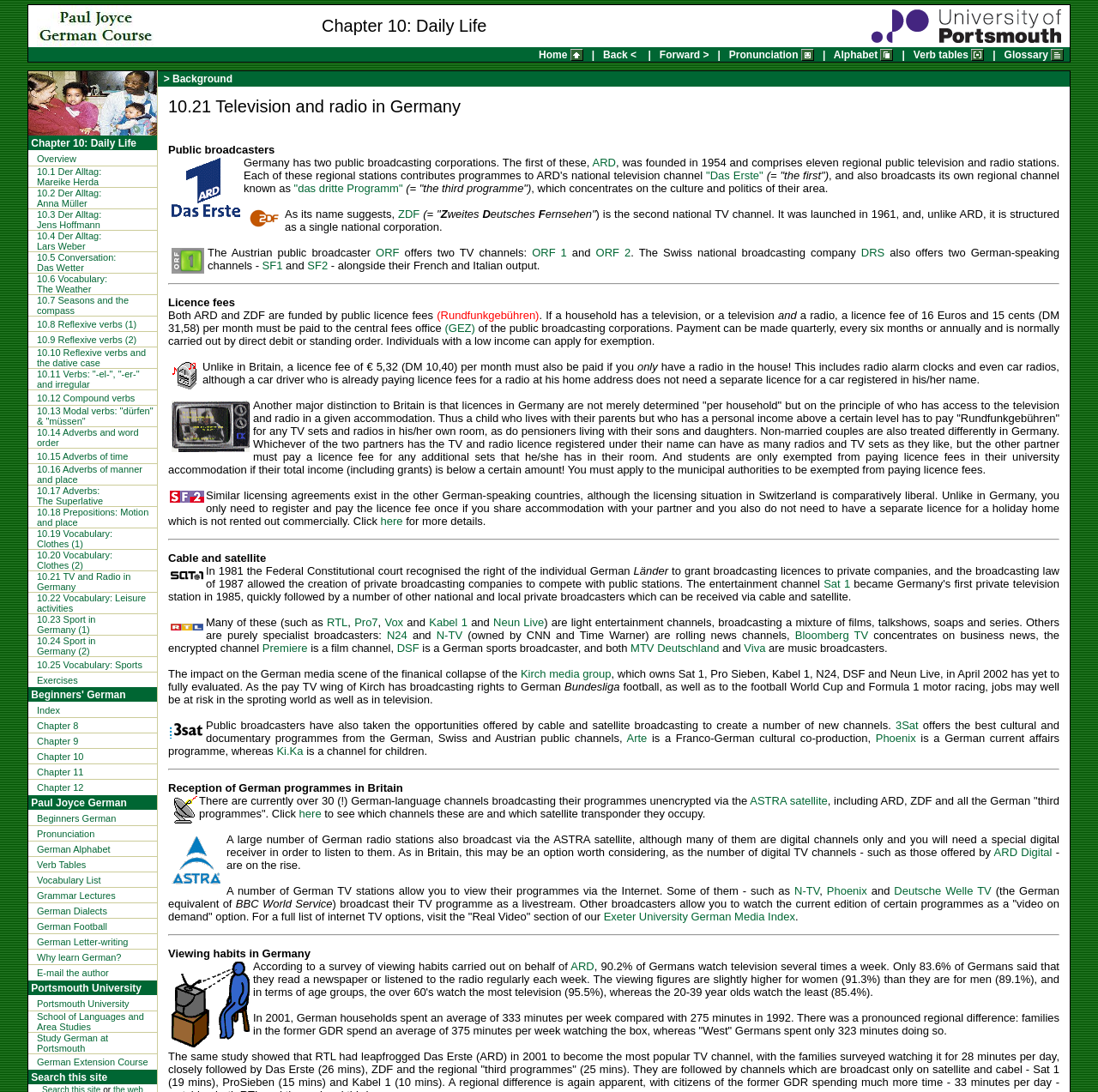What is the topic of Chapter 10?
Please answer the question with a single word or phrase, referencing the image.

Daily Life